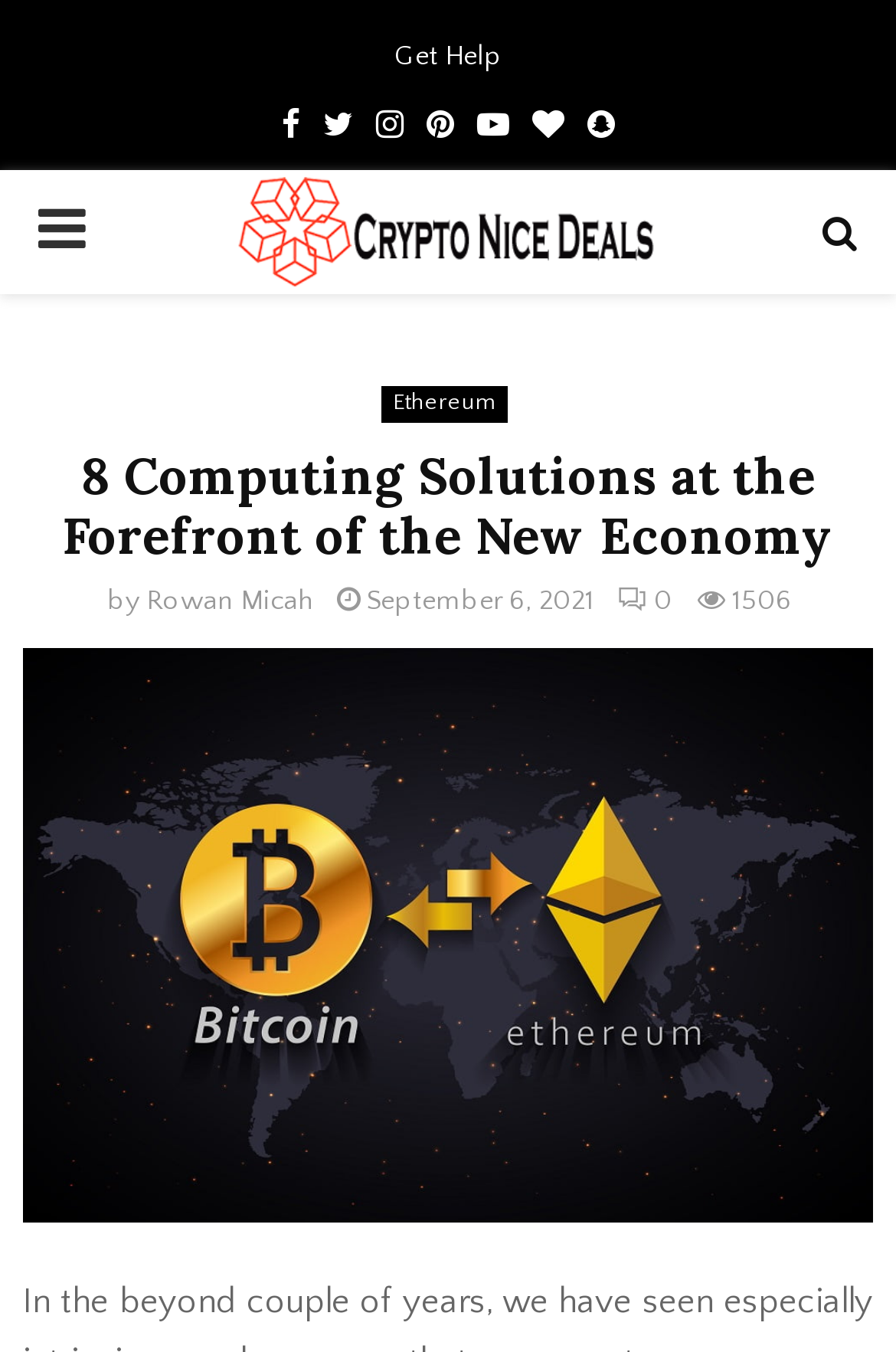Locate the bounding box coordinates of the clickable part needed for the task: "Visit Rowan Micah's profile".

[0.163, 0.433, 0.35, 0.455]